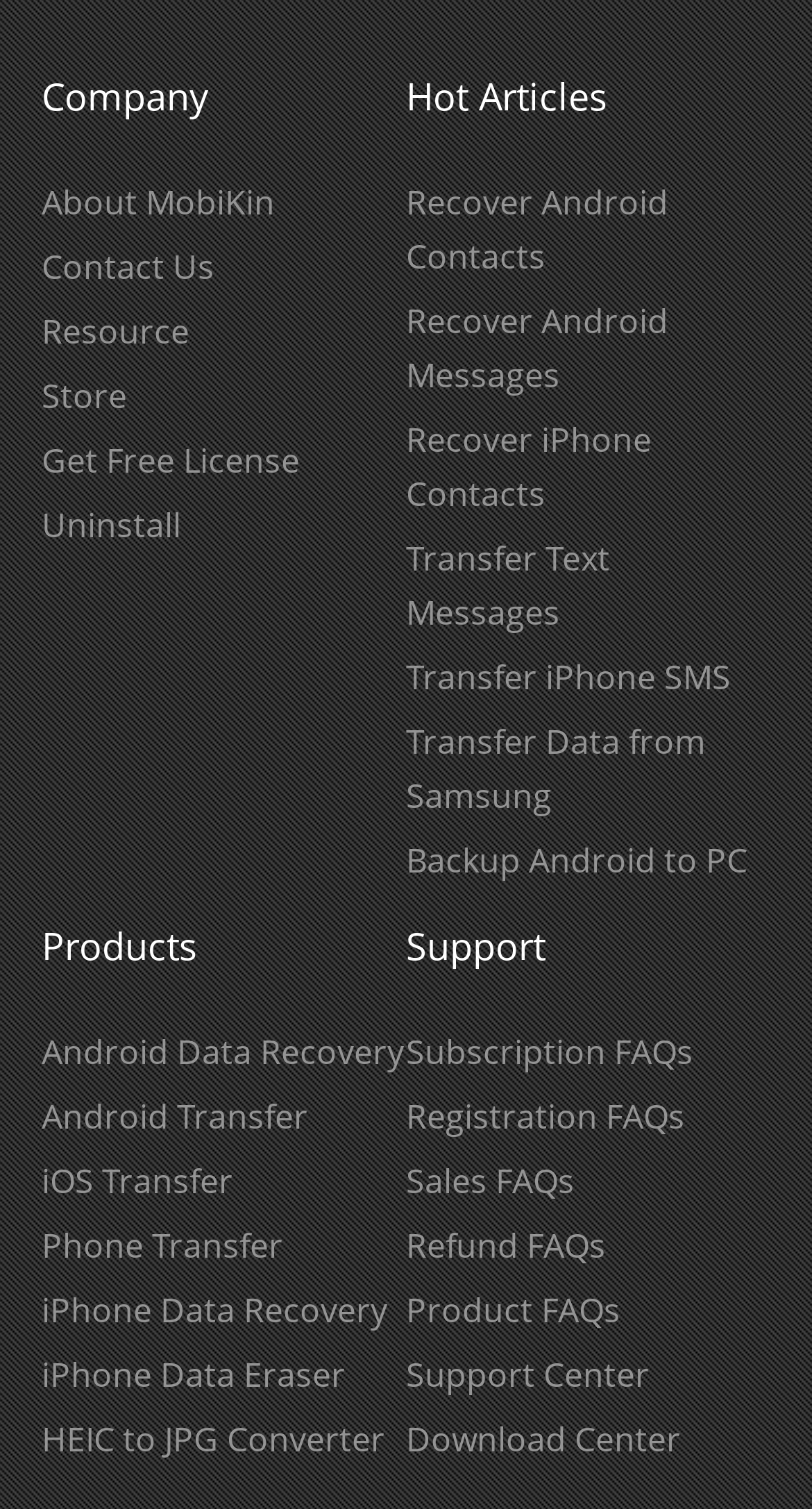Please find the bounding box coordinates of the element that needs to be clicked to perform the following instruction: "Recover Android contacts". The bounding box coordinates should be four float numbers between 0 and 1, represented as [left, top, right, bottom].

[0.5, 0.118, 0.823, 0.184]